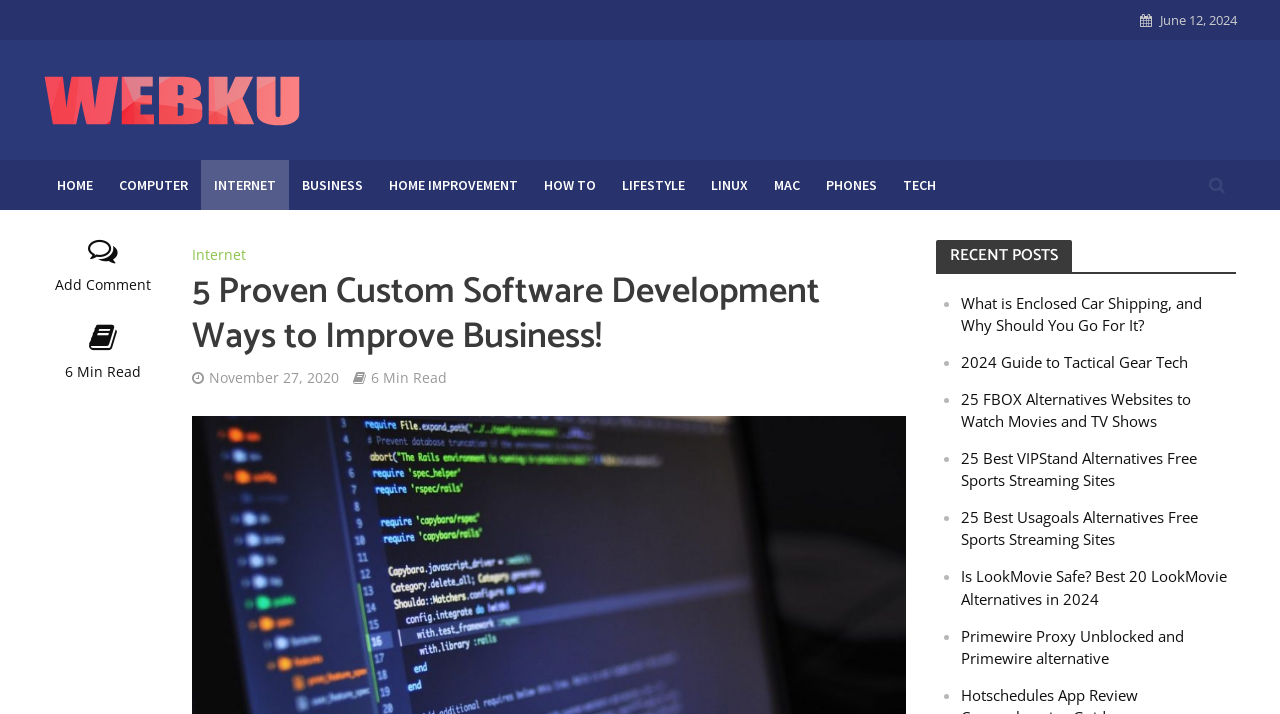Please specify the bounding box coordinates of the clickable region necessary for completing the following instruction: "Click LOG IN". The coordinates must consist of four float numbers between 0 and 1, i.e., [left, top, right, bottom].

None